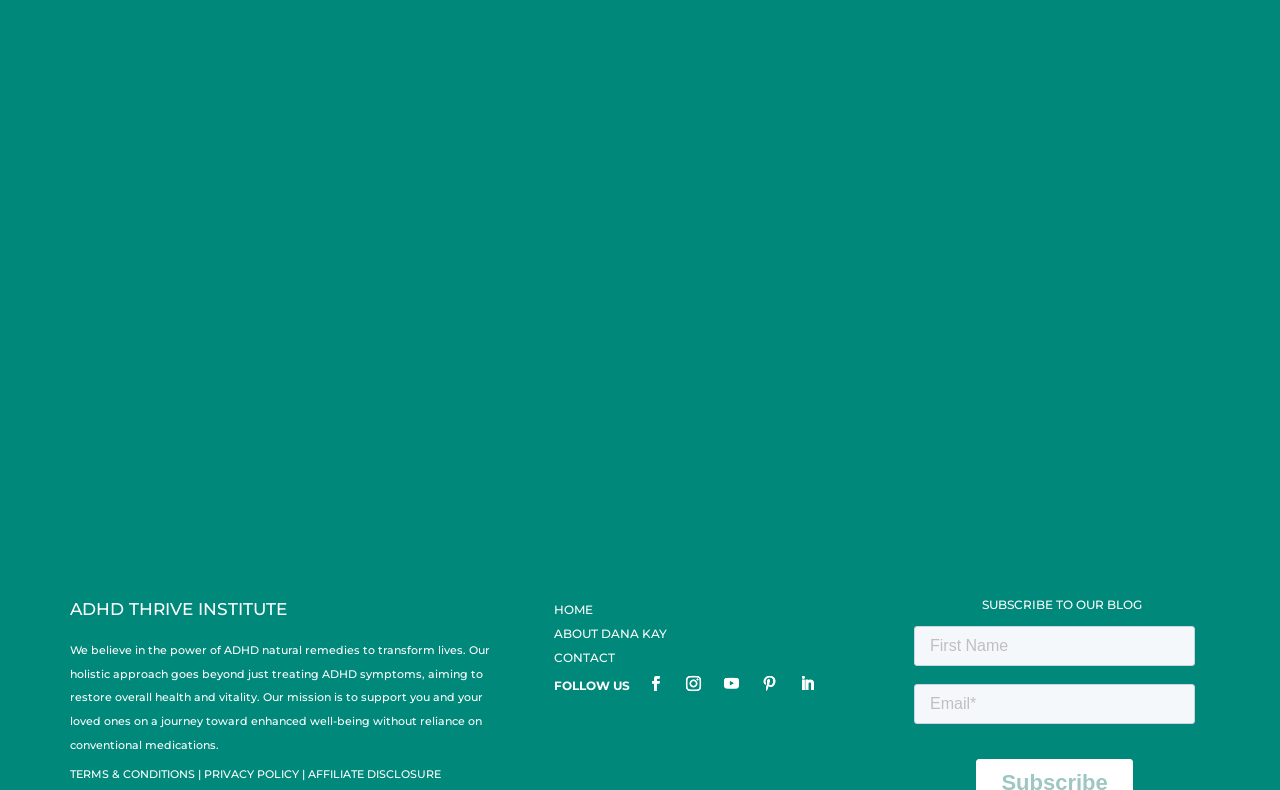Specify the bounding box coordinates of the area that needs to be clicked to achieve the following instruction: "Click on ADHD natural remedies".

[0.175, 0.814, 0.281, 0.831]